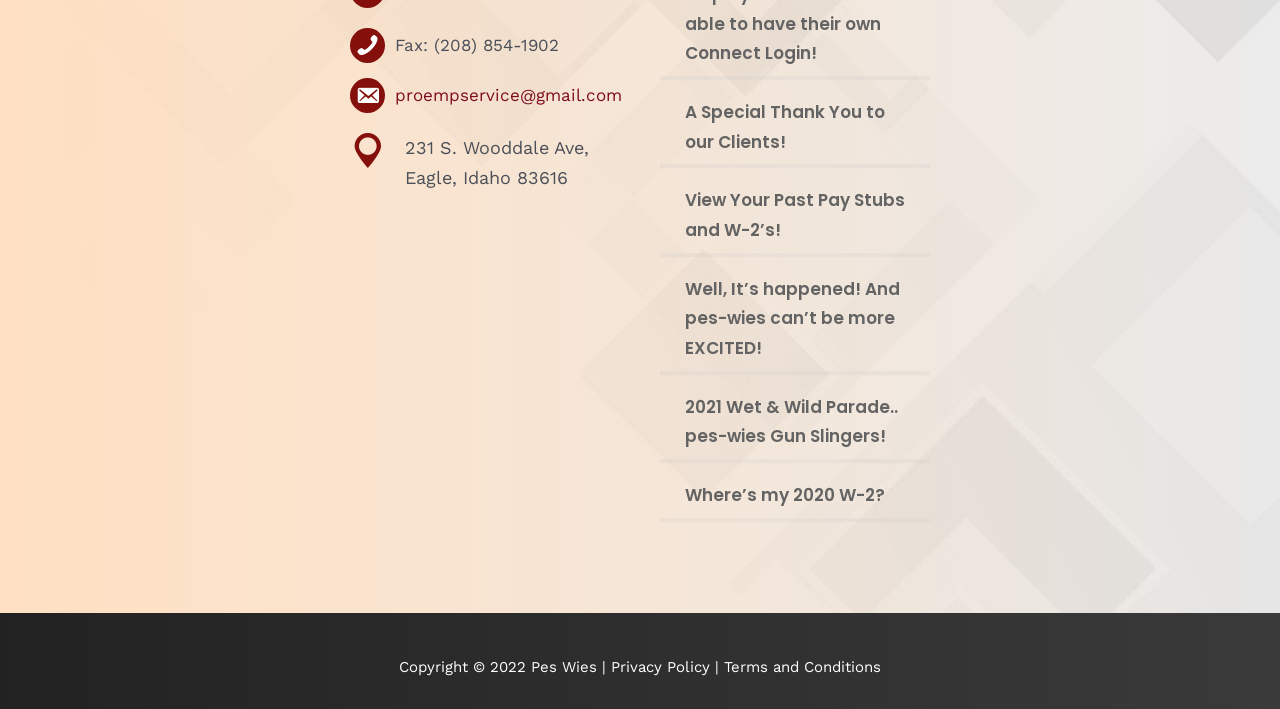What is the address of Pes Wies?
Look at the webpage screenshot and answer the question with a detailed explanation.

I found the address by looking at the StaticText element with the ID 522, which contains the text '231 S. Wooddale Ave, Eagle, Idaho 83616'.